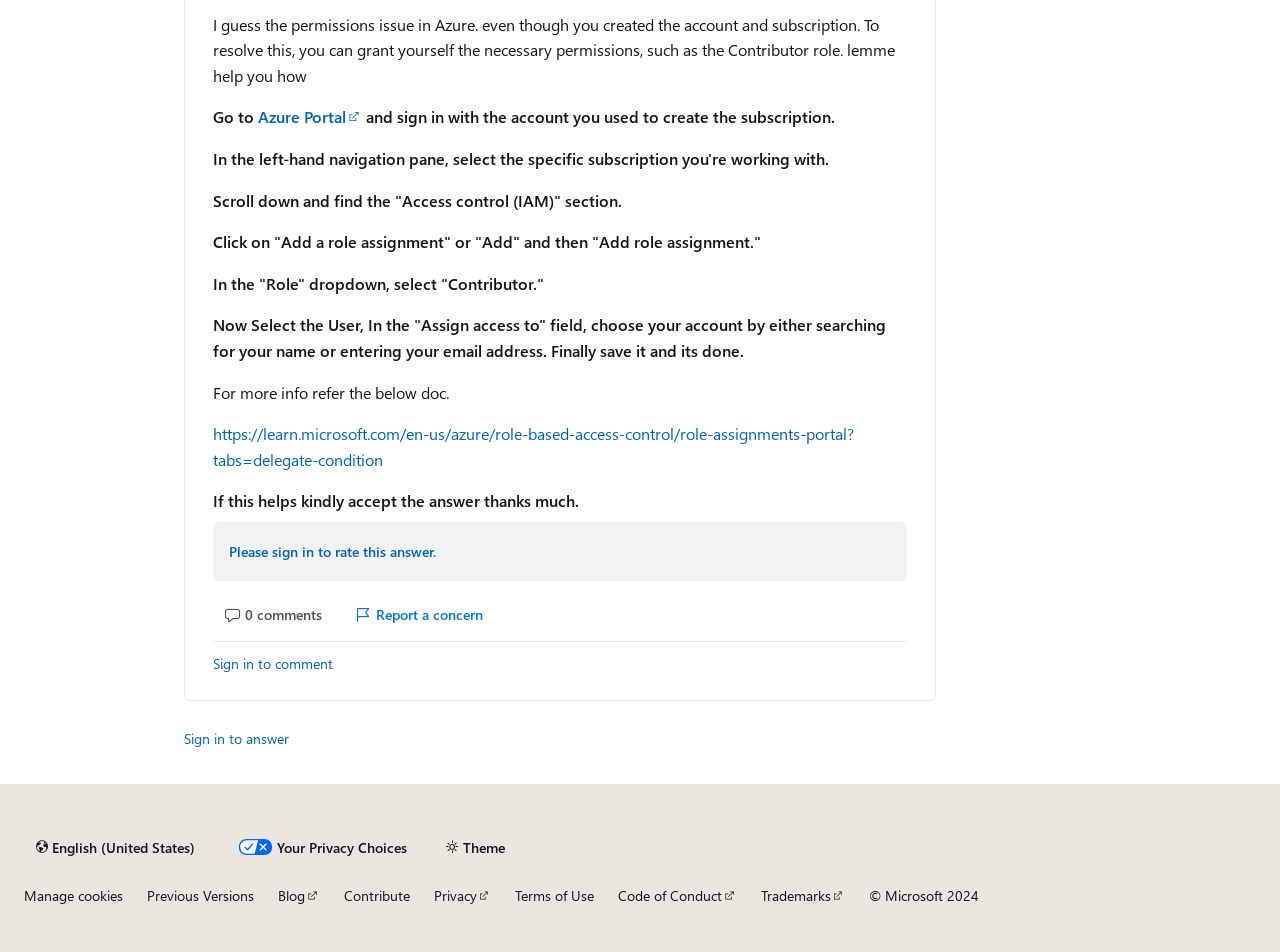Please specify the bounding box coordinates for the clickable region that will help you carry out the instruction: "Click on 'Azure Portal'".

[0.202, 0.112, 0.283, 0.134]